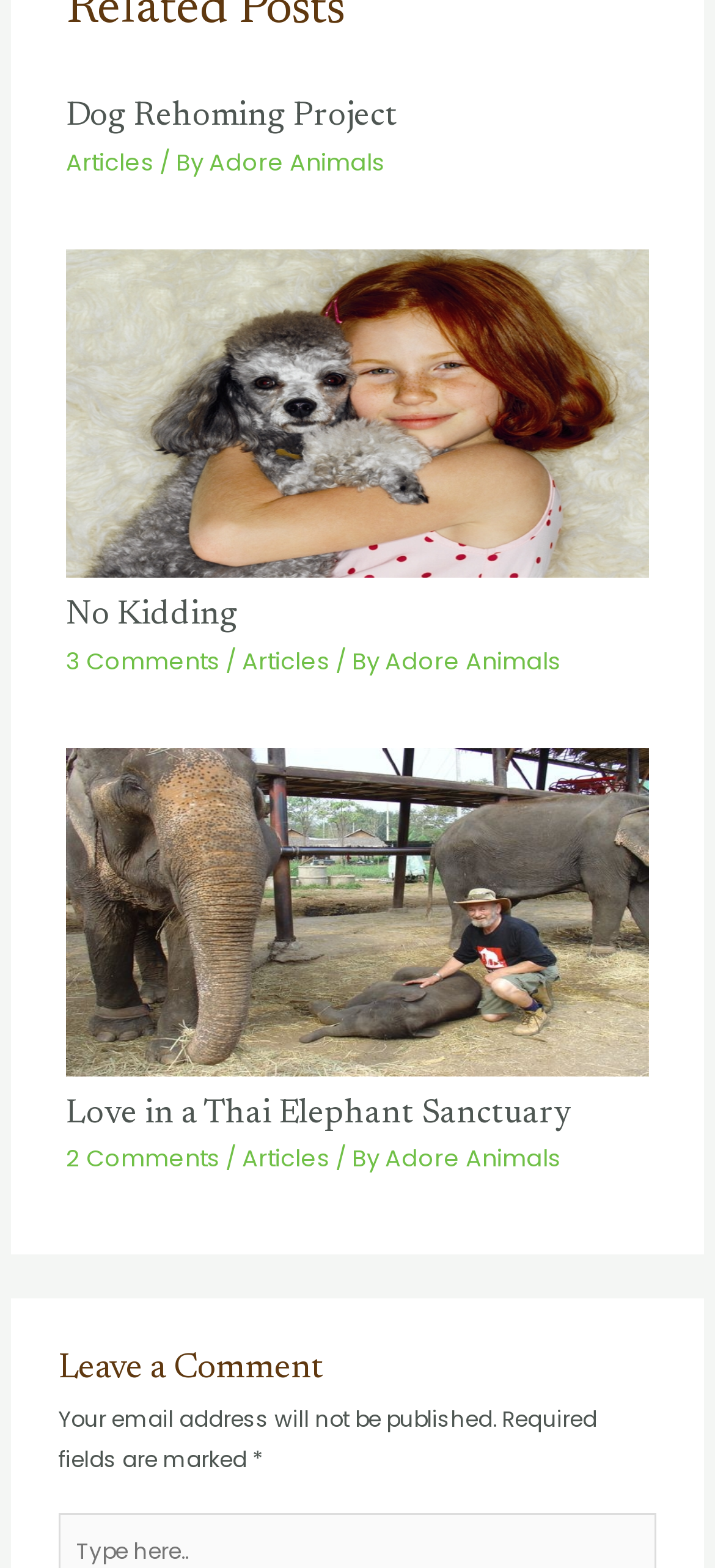What is the title of the first article?
Look at the screenshot and respond with one word or a short phrase.

Dog Rehoming Project